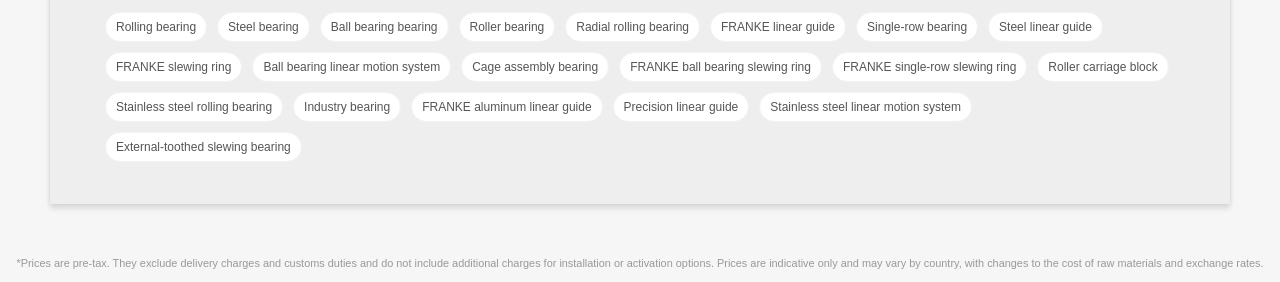Please specify the coordinates of the bounding box for the element that should be clicked to carry out this instruction: "View FRANKE linear guide". The coordinates must be four float numbers between 0 and 1, formatted as [left, top, right, bottom].

[0.555, 0.044, 0.661, 0.15]